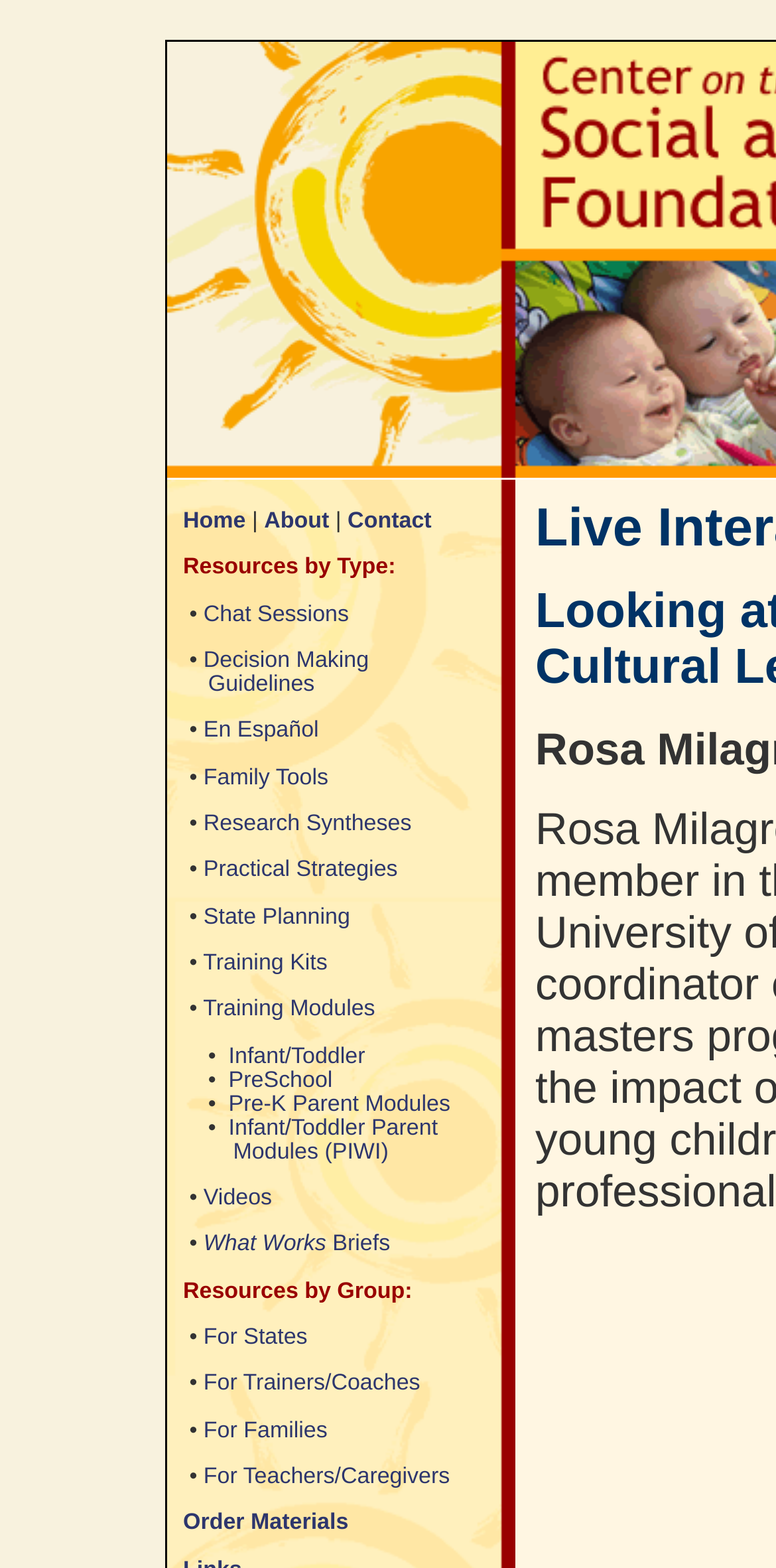Determine the bounding box coordinates for the clickable element to execute this instruction: "Click on Contribute". Provide the coordinates as four float numbers between 0 and 1, i.e., [left, top, right, bottom].

None